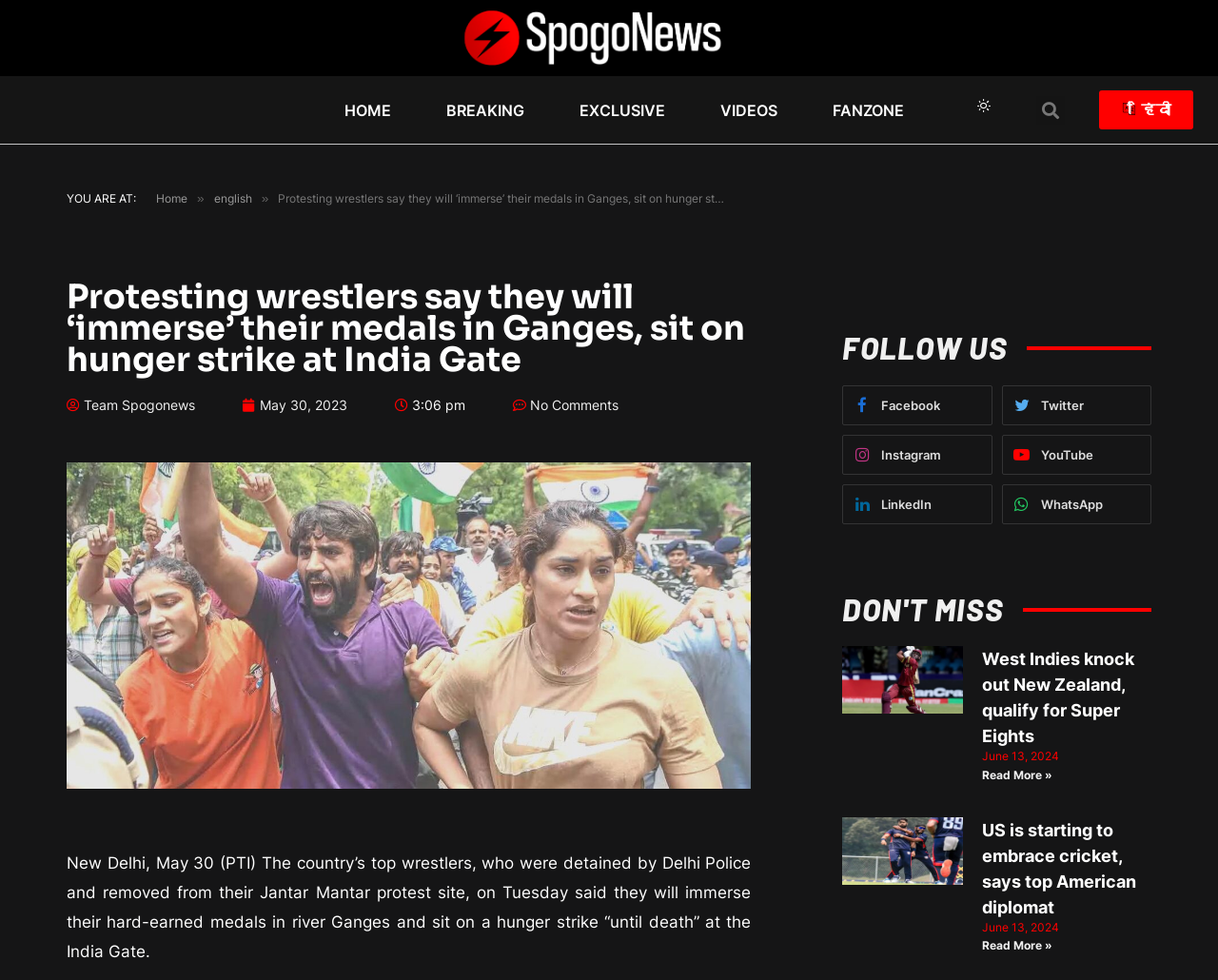What is the time of the article?
Look at the screenshot and give a one-word or phrase answer.

3:06 pm